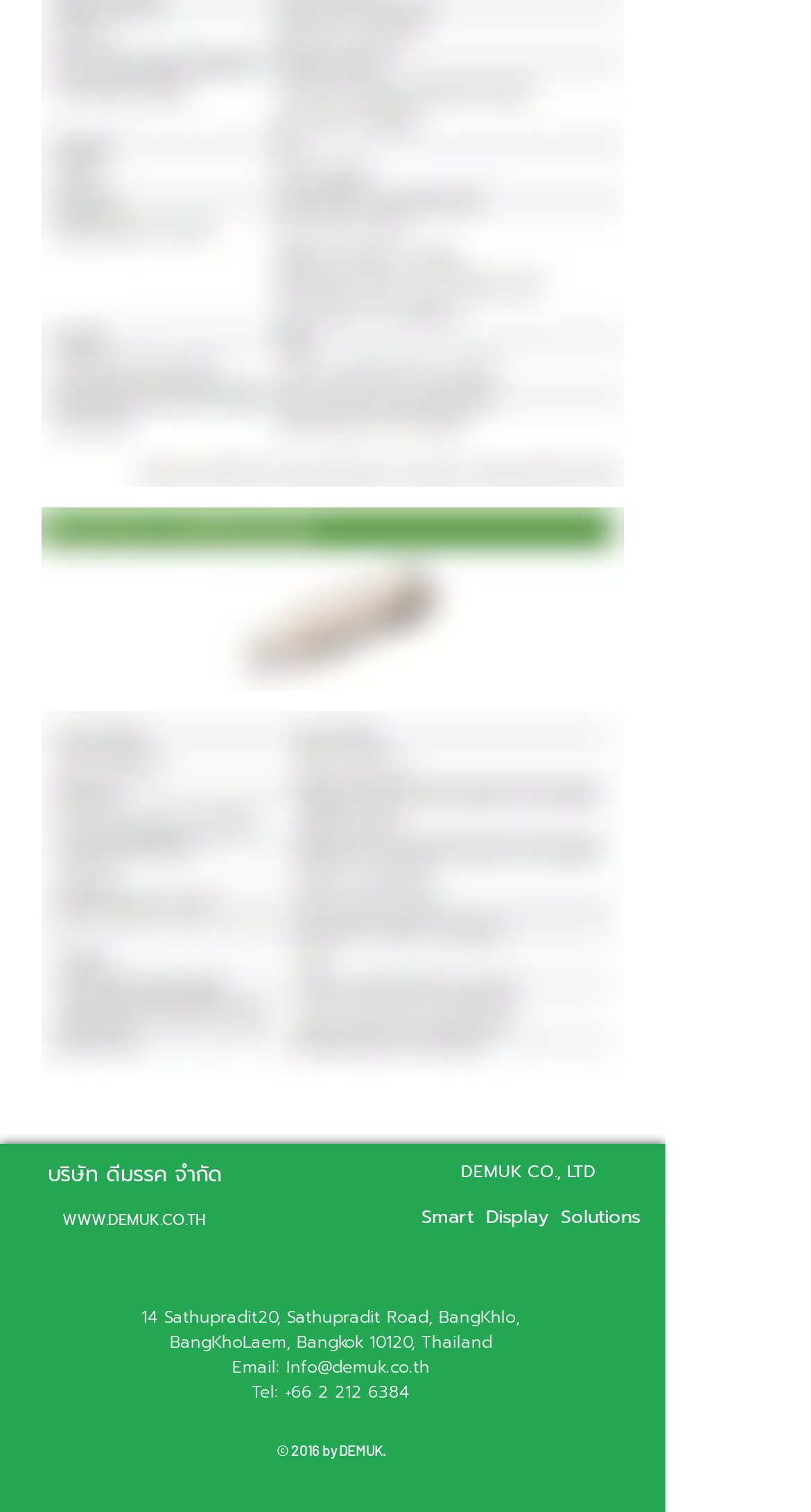Identify the bounding box coordinates of the HTML element based on this description: "WWW.DEMUK.CO.TH".

[0.077, 0.799, 0.254, 0.814]